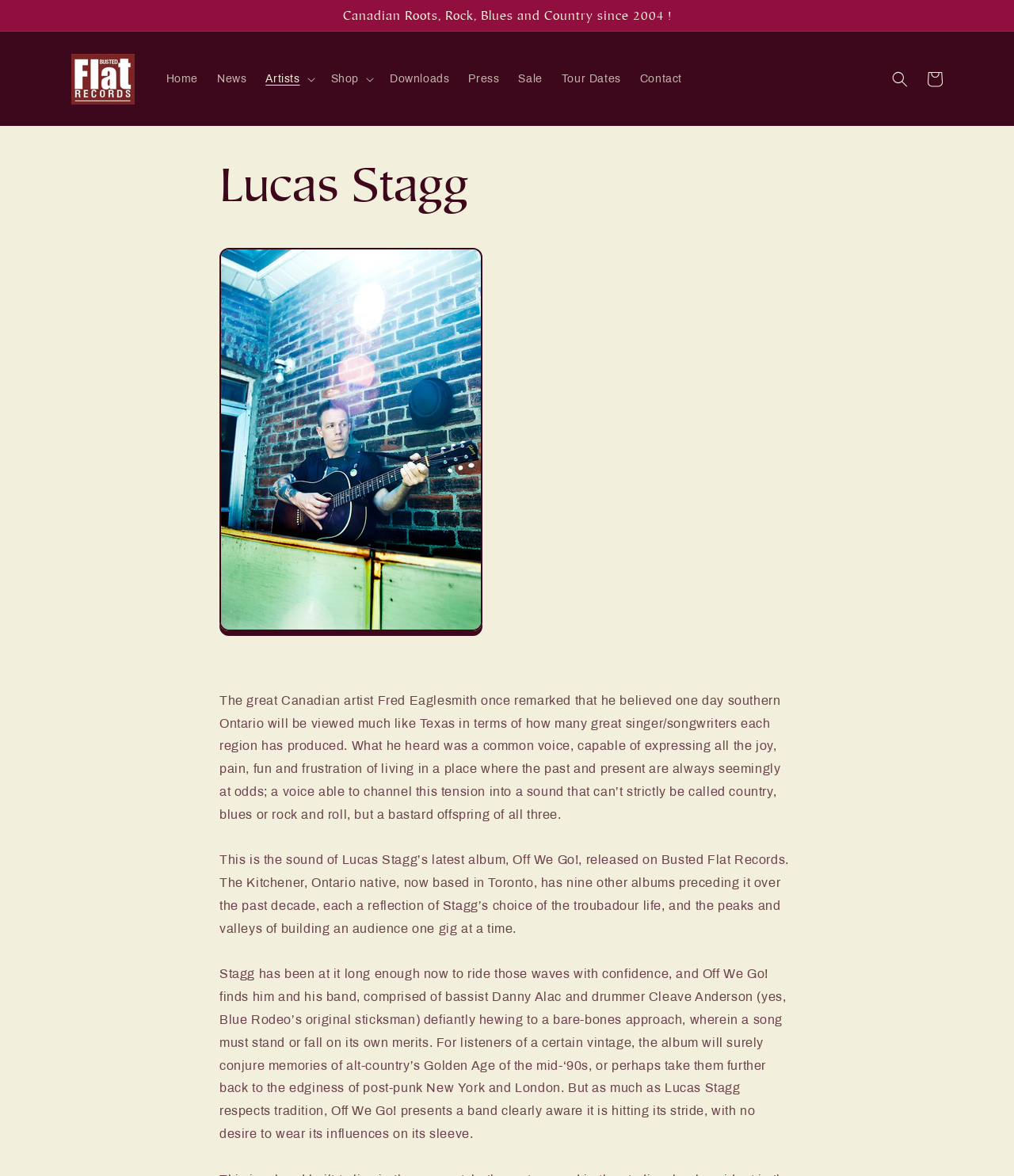What is the name of the artist featured on the webpage?
Please respond to the question with as much detail as possible.

The name of the artist can be found in the heading element on the webpage, which says 'Lucas Stagg'. It is also mentioned multiple times in the text as the subject of the article.